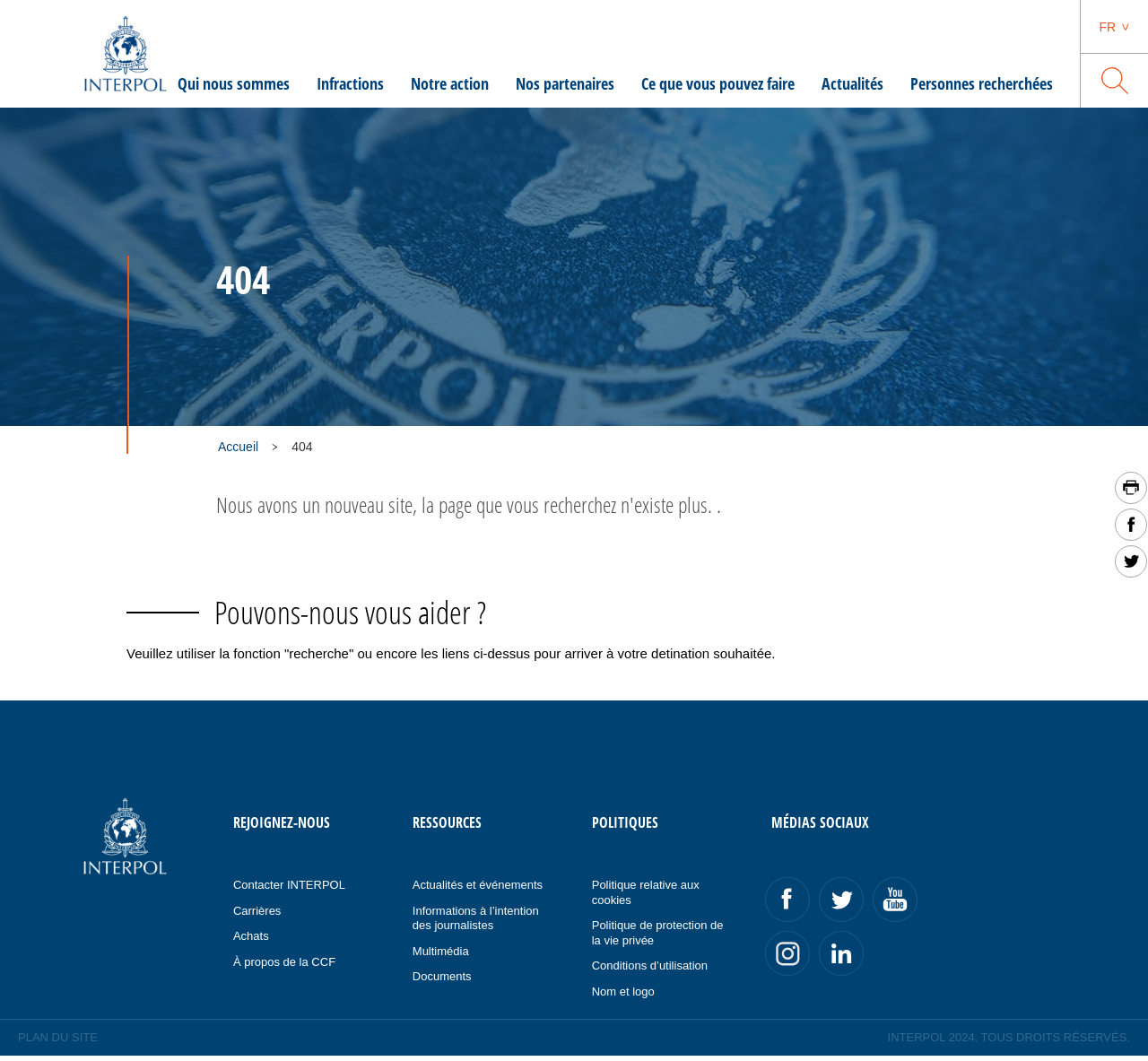Identify the bounding box for the UI element specified in this description: "À propos de la CCF". The coordinates must be four float numbers between 0 and 1, formatted as [left, top, right, bottom].

[0.203, 0.9, 0.292, 0.913]